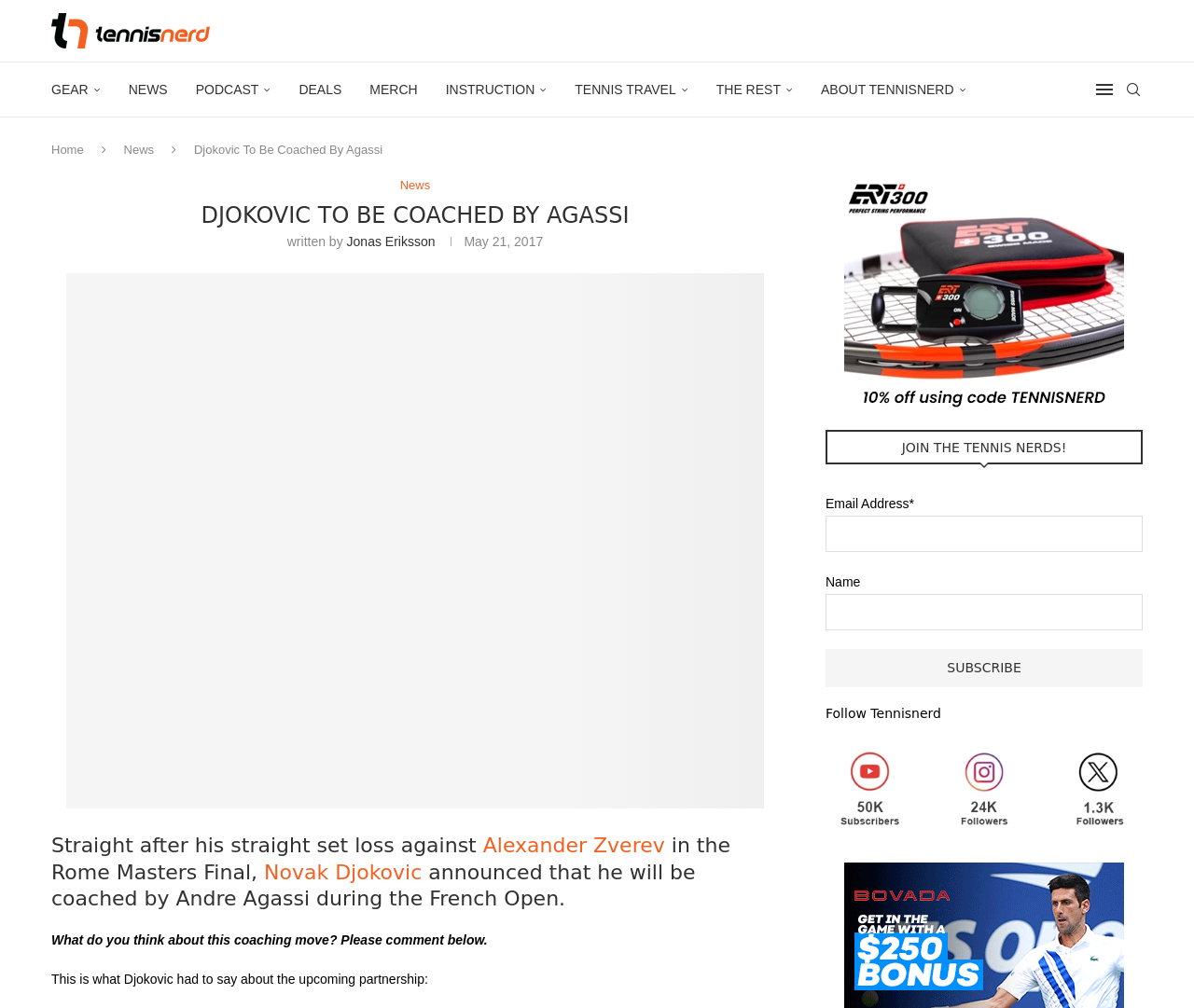For the following element description, predict the bounding box coordinates in the format (top-left x, top-left y, bottom-right x, bottom-right y). All values should be floating point numbers between 0 and 1. Description: alt="Tennisnerd.net"

[0.043, 0.013, 0.176, 0.048]